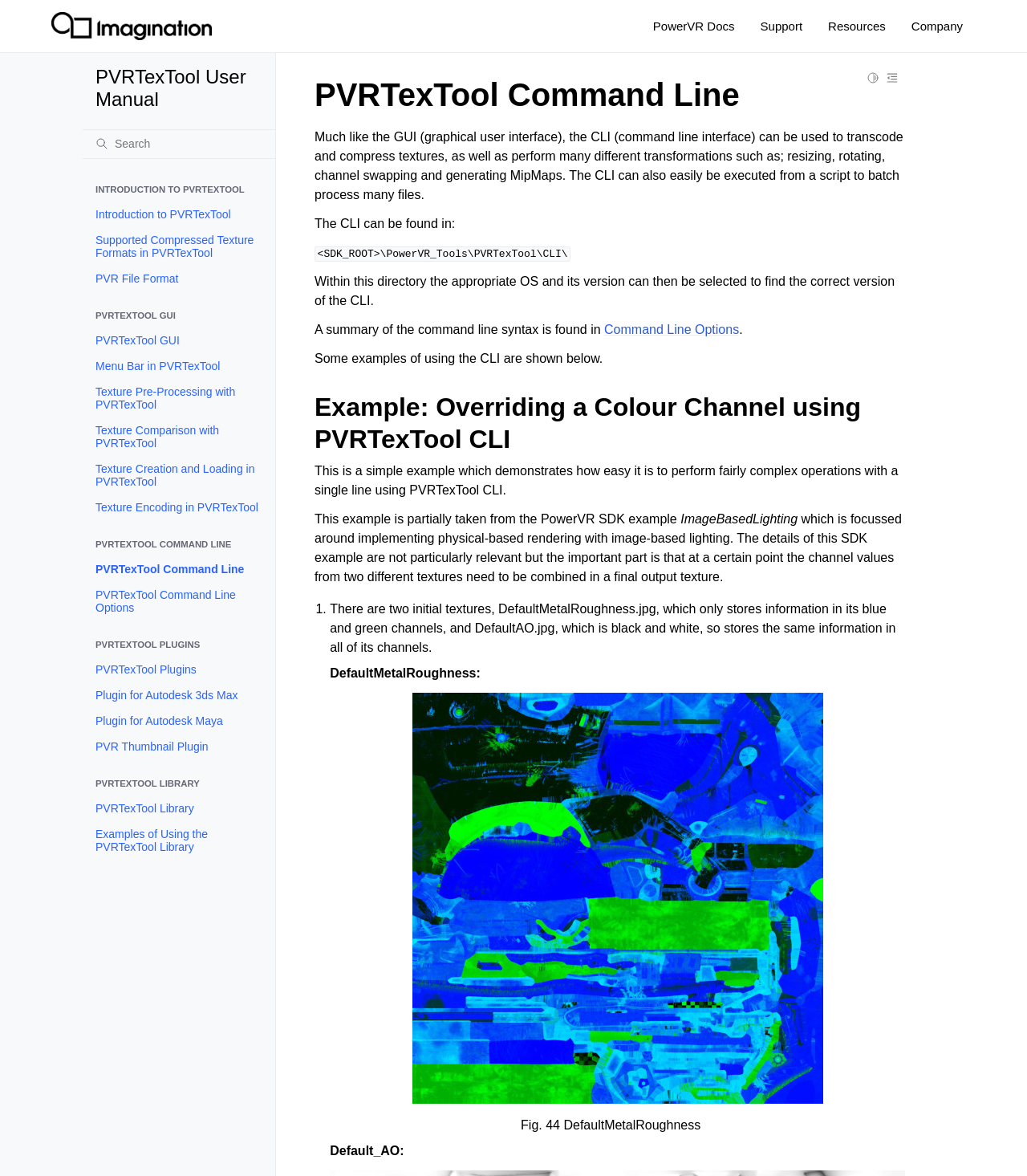How many buttons are there in the top navigation bar?
Based on the screenshot, answer the question with a single word or phrase.

4